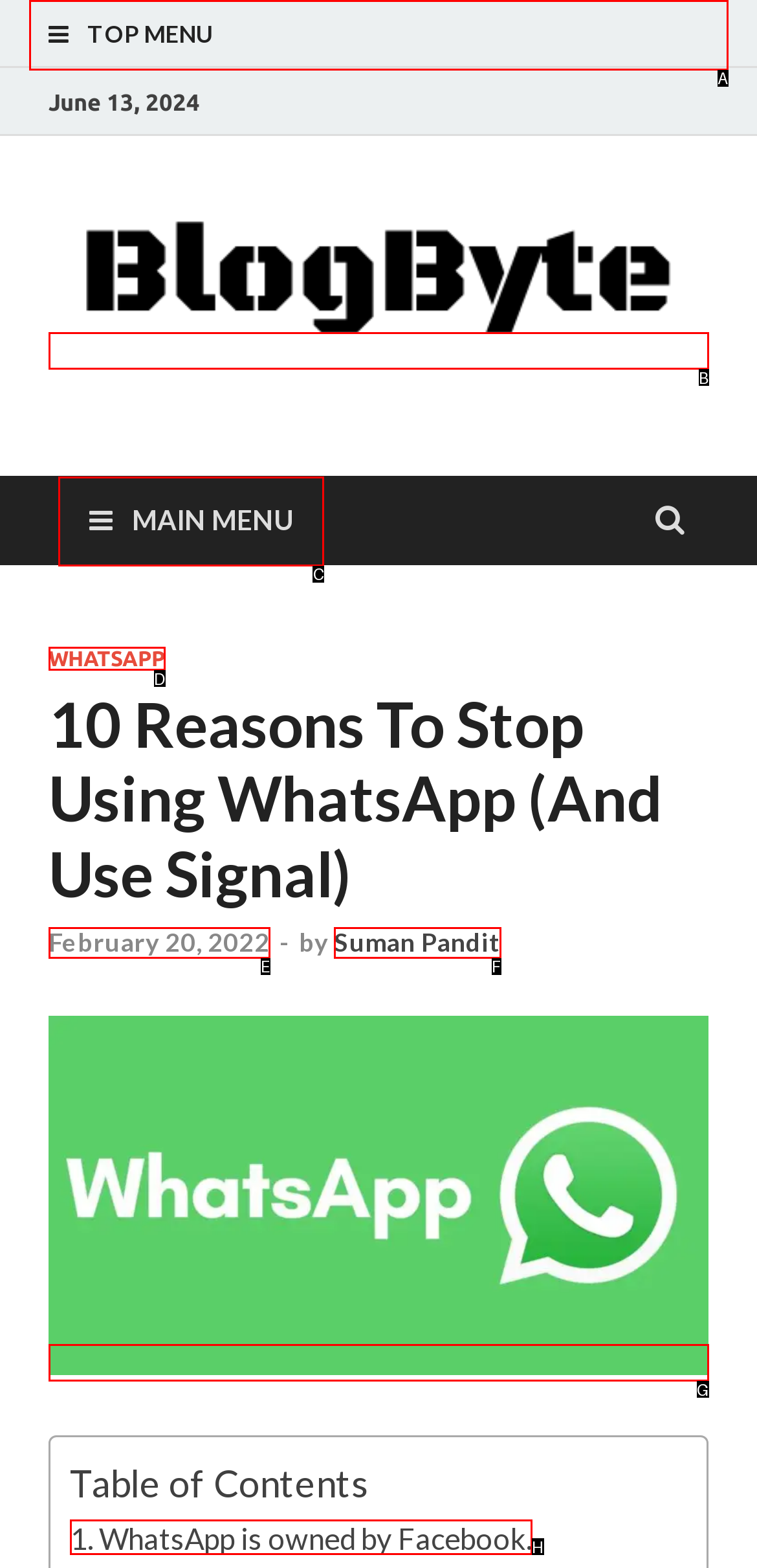Please identify the correct UI element to click for the task: Visit the Core Community page Respond with the letter of the appropriate option.

None